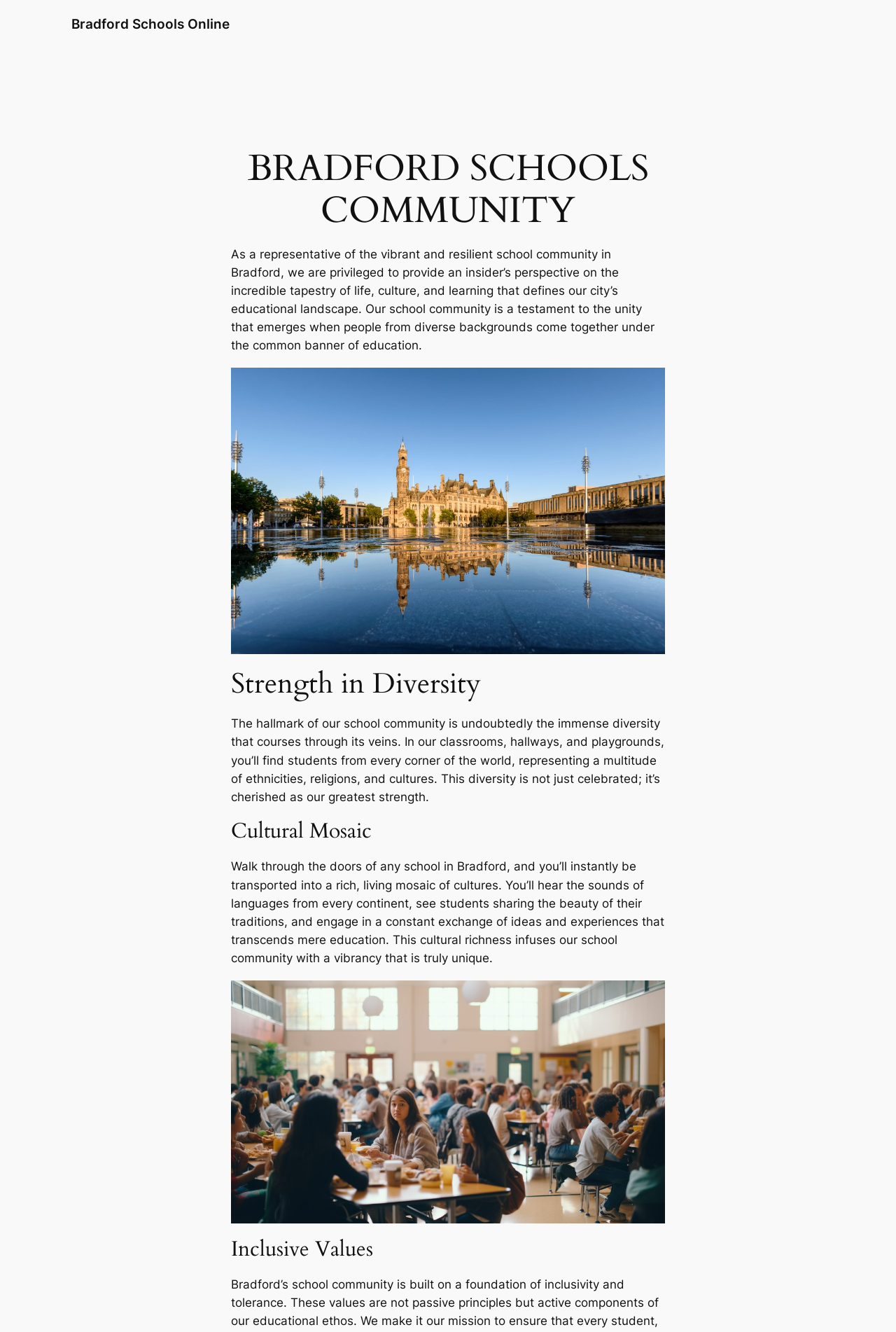Generate the title text from the webpage.

BRADFORD SCHOOLS COMMUNITY